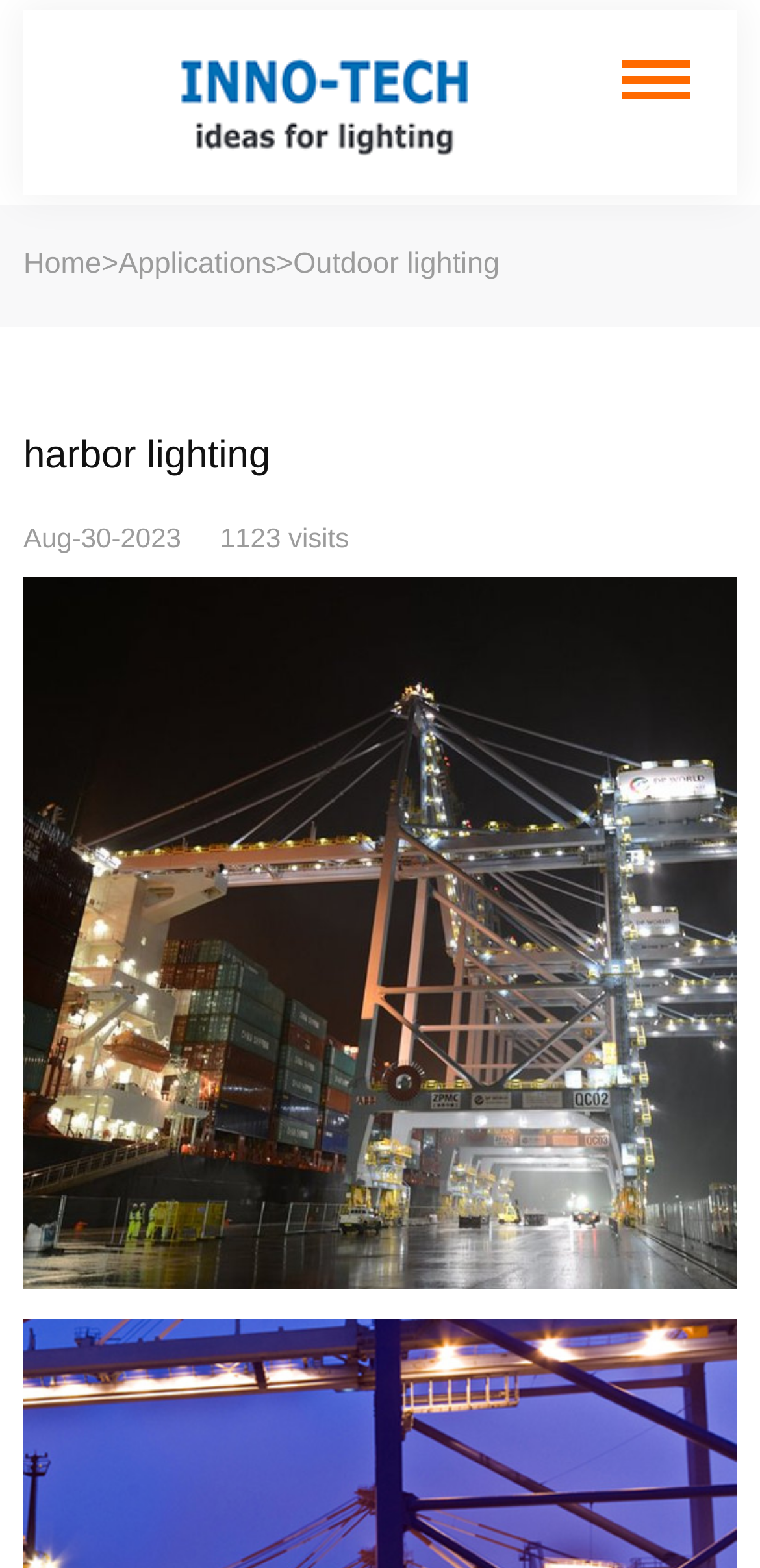What is the number of visits displayed on the webpage?
Based on the screenshot, provide a one-word or short-phrase response.

1123